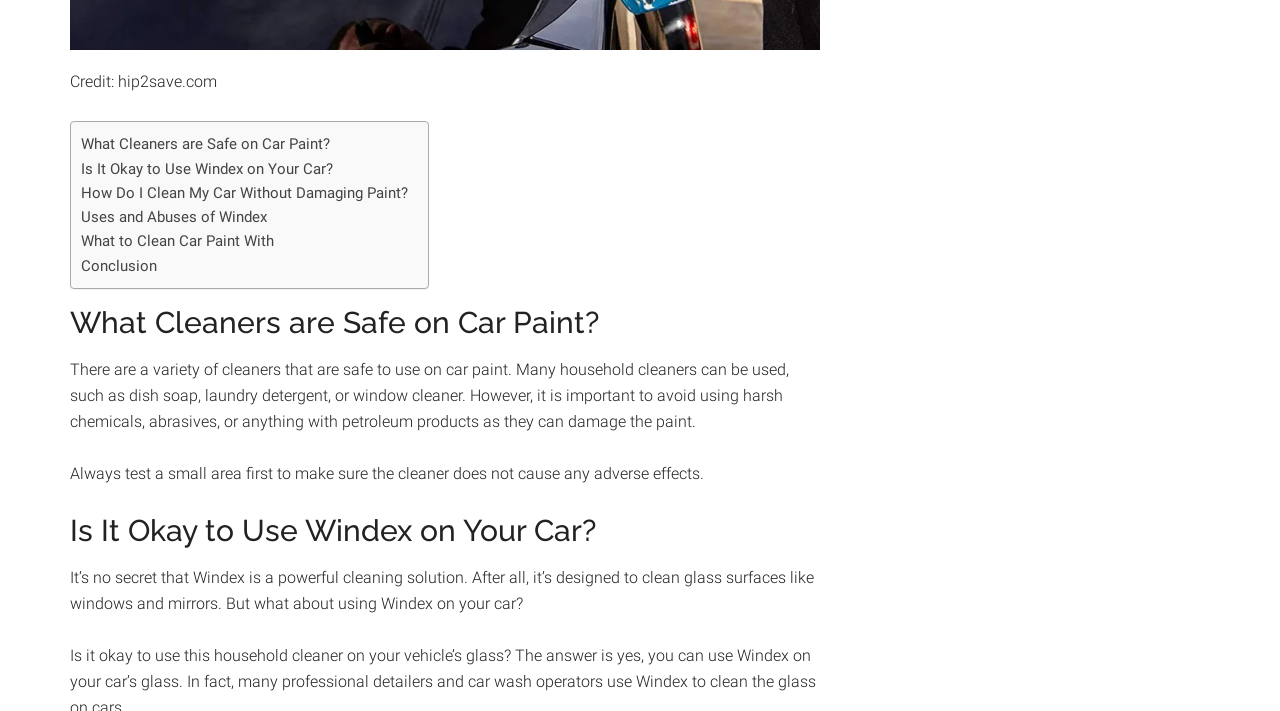Using the provided element description, identify the bounding box coordinates as (top-left x, top-left y, bottom-right x, bottom-right y). Ensure all values are between 0 and 1. Description: Conclusion

[0.063, 0.357, 0.123, 0.391]